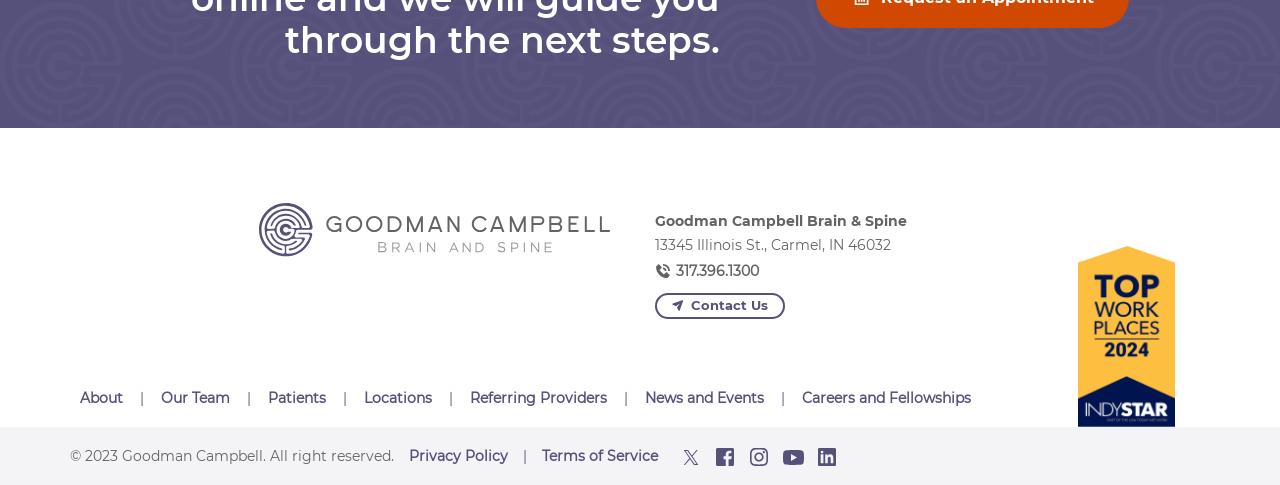Please determine the bounding box coordinates of the area that needs to be clicked to complete this task: 'Click on the 'NEXT' link'. The coordinates must be four float numbers between 0 and 1, formatted as [left, top, right, bottom].

None